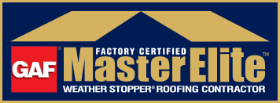Provide a thorough description of the contents of the image.

The image displays the logo of GAF Master Elite, which signifies a roofing contractor that is factory certified and recognized as a participant in the Weather Stopper® roofing program. The logo features a bold, professional design with the GAF name prominently displayed in red, alongside the phrase "Master Elite" in gold lettering, emphasizing the high standards and expertise associated with this certification. This credential is an important badge of honor for roofing contractors, indicating they have met rigorous training and performance requirements, ensuring quality and reliability in their roofing services.